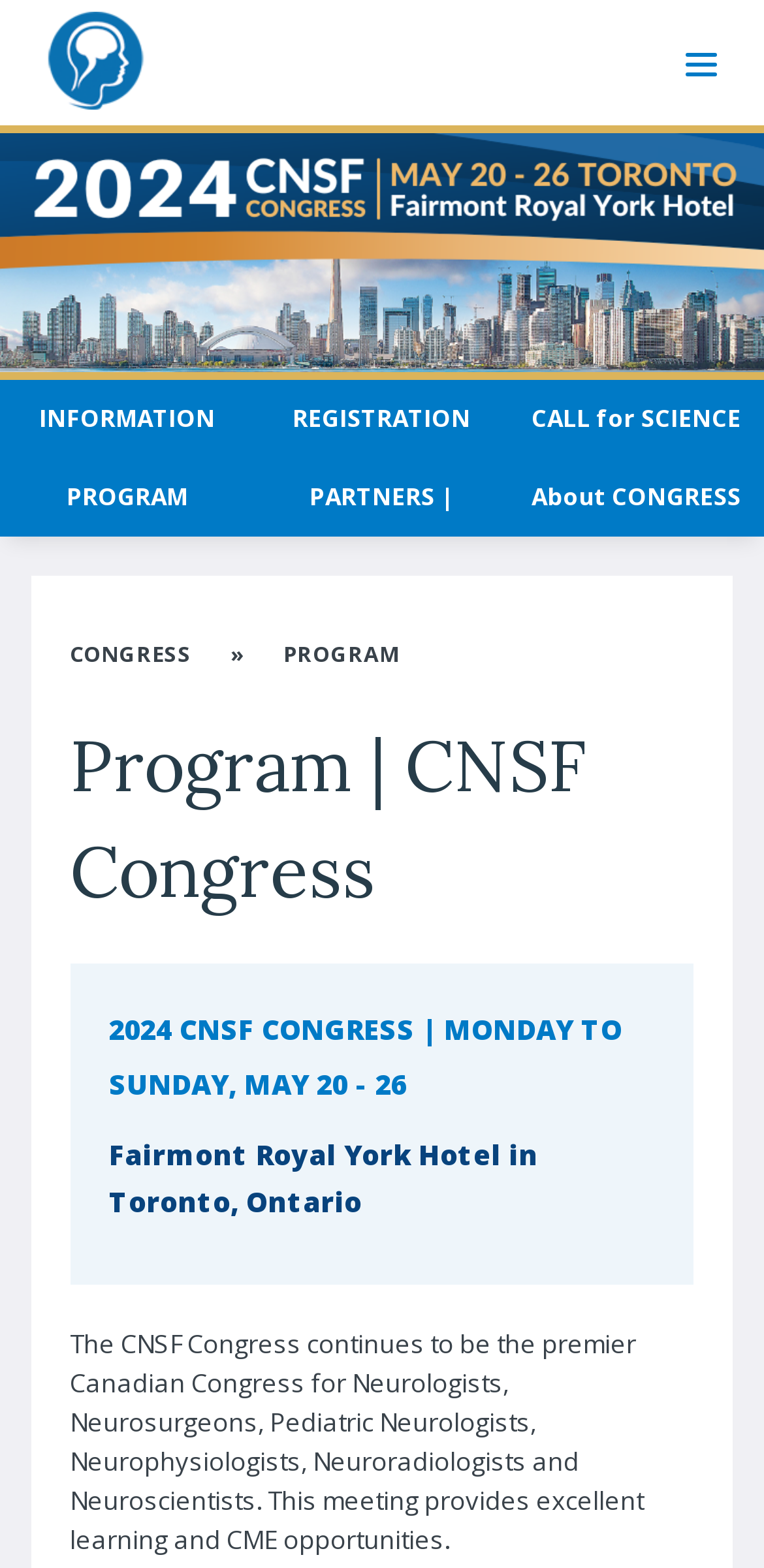Specify the bounding box coordinates of the area to click in order to follow the given instruction: "Explore the congress website."

[0.051, 0.135, 0.949, 0.185]